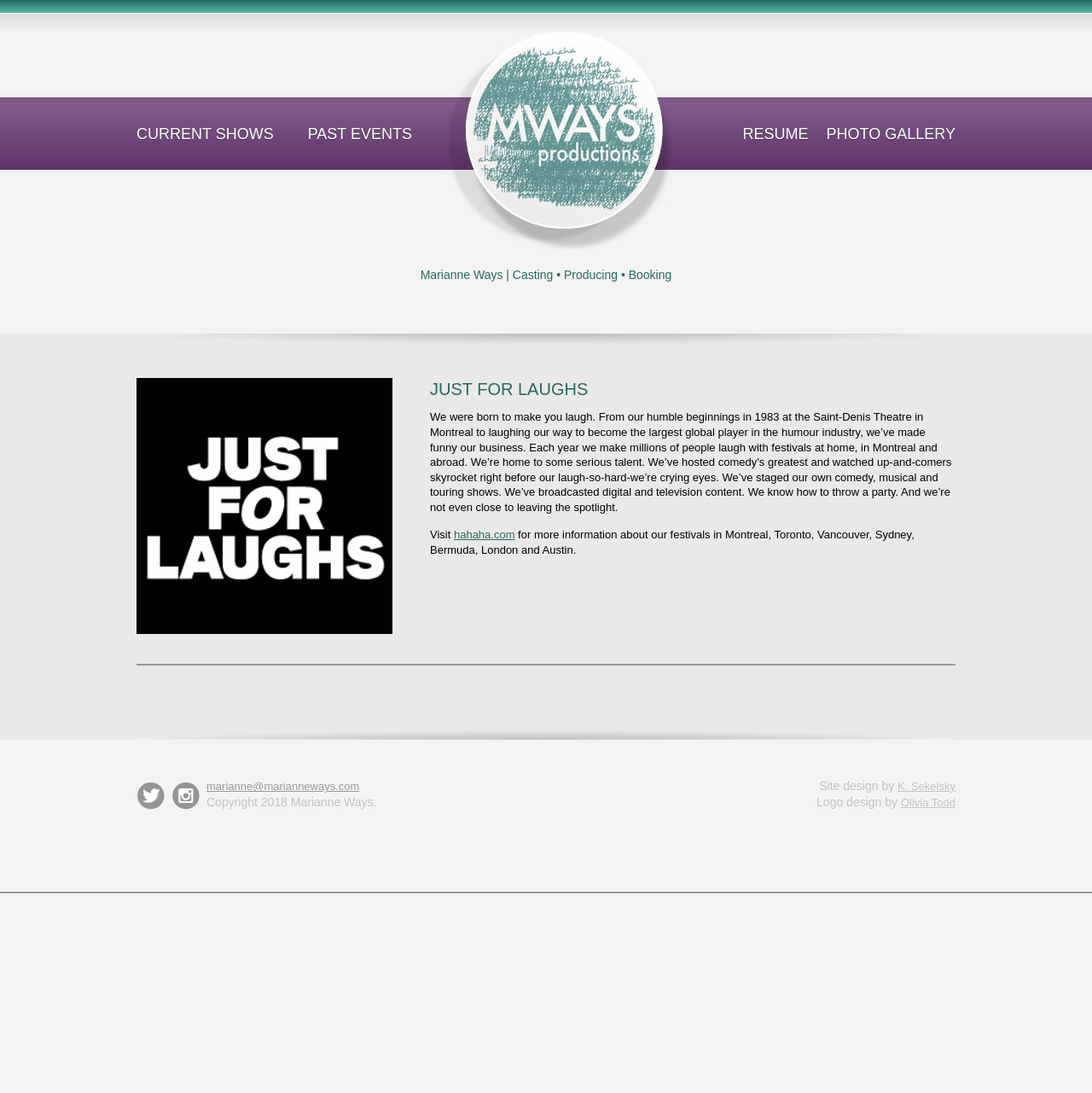Determine the bounding box coordinates of the clickable region to execute the instruction: "View current shows". The coordinates should be four float numbers between 0 and 1, denoted as [left, top, right, bottom].

[0.125, 0.115, 0.251, 0.13]